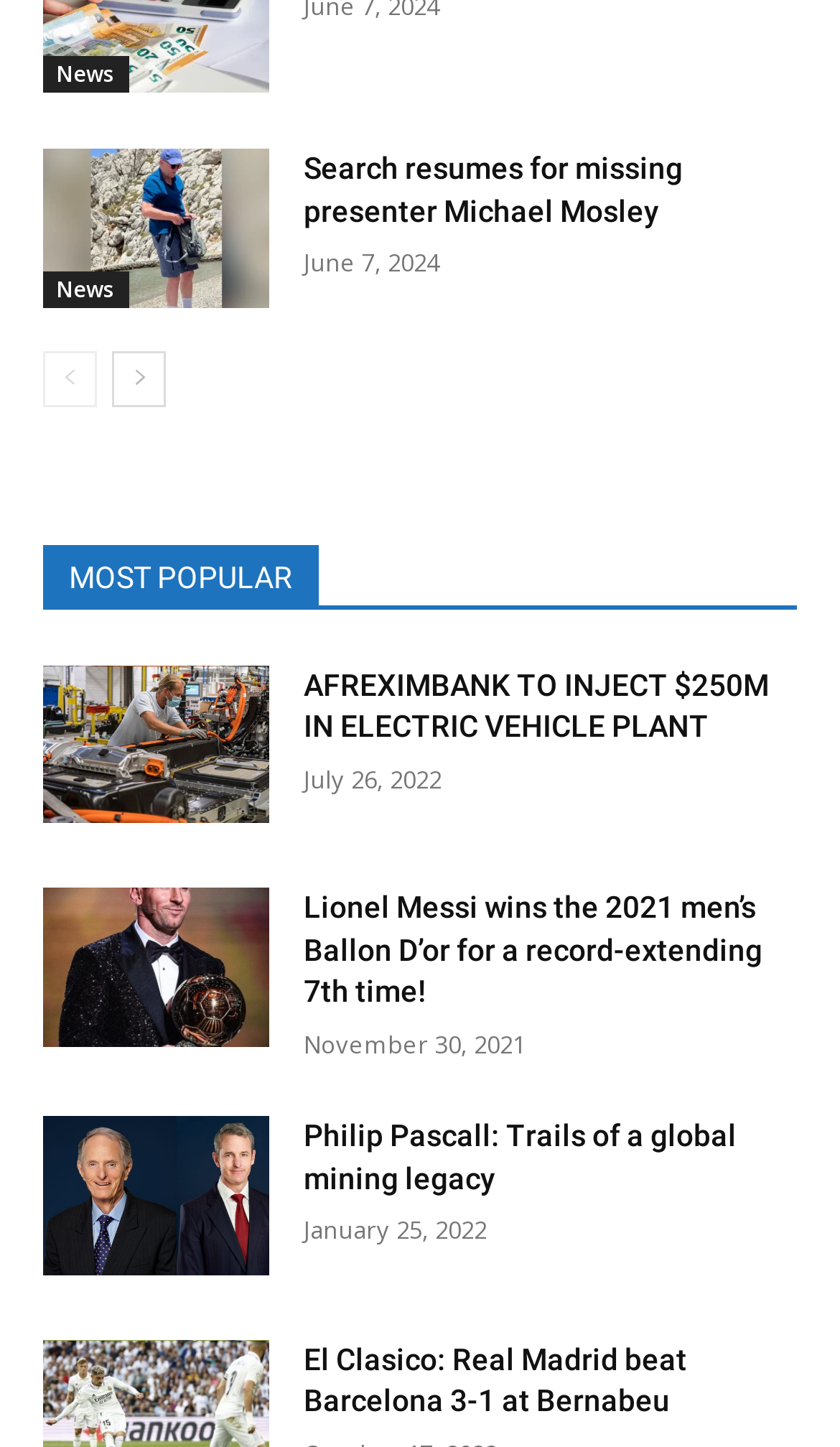Please identify the bounding box coordinates of the area that needs to be clicked to fulfill the following instruction: "Go to the previous page."

[0.051, 0.242, 0.115, 0.281]